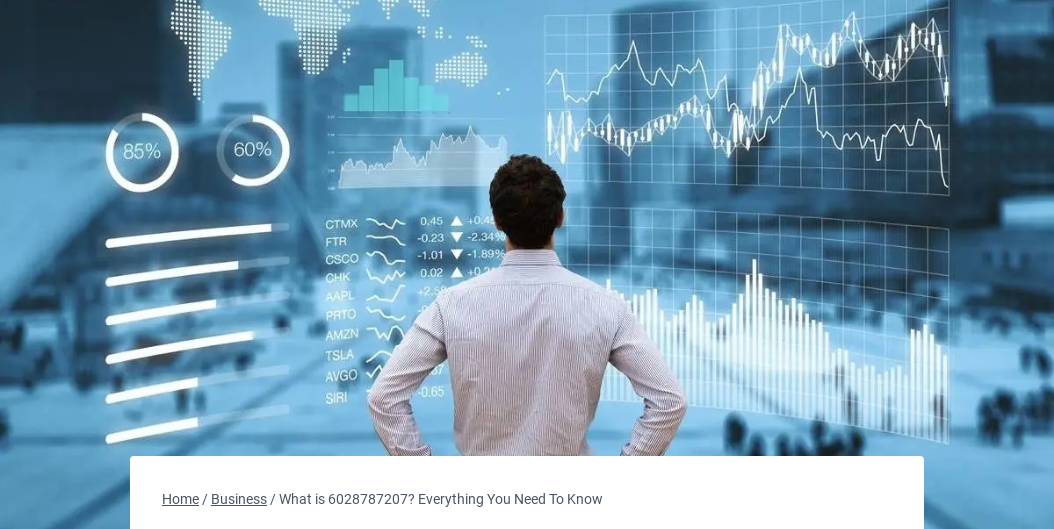Answer the question below with a single word or a brief phrase: 
What do the circular visuals with 85% and 60% represent?

Key performance indicators